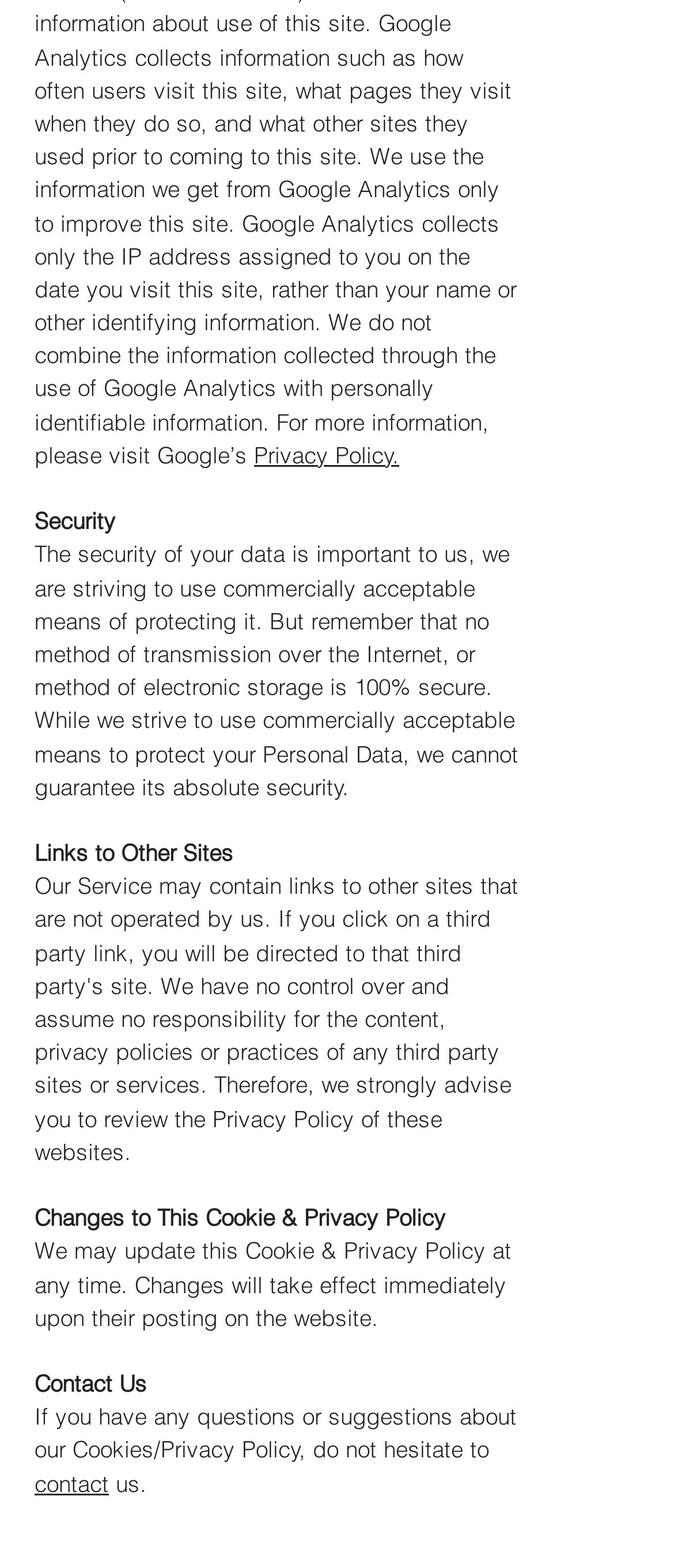Given the element description "Privacy Policy." in the screenshot, predict the bounding box coordinates of that UI element.

[0.377, 0.281, 0.592, 0.299]